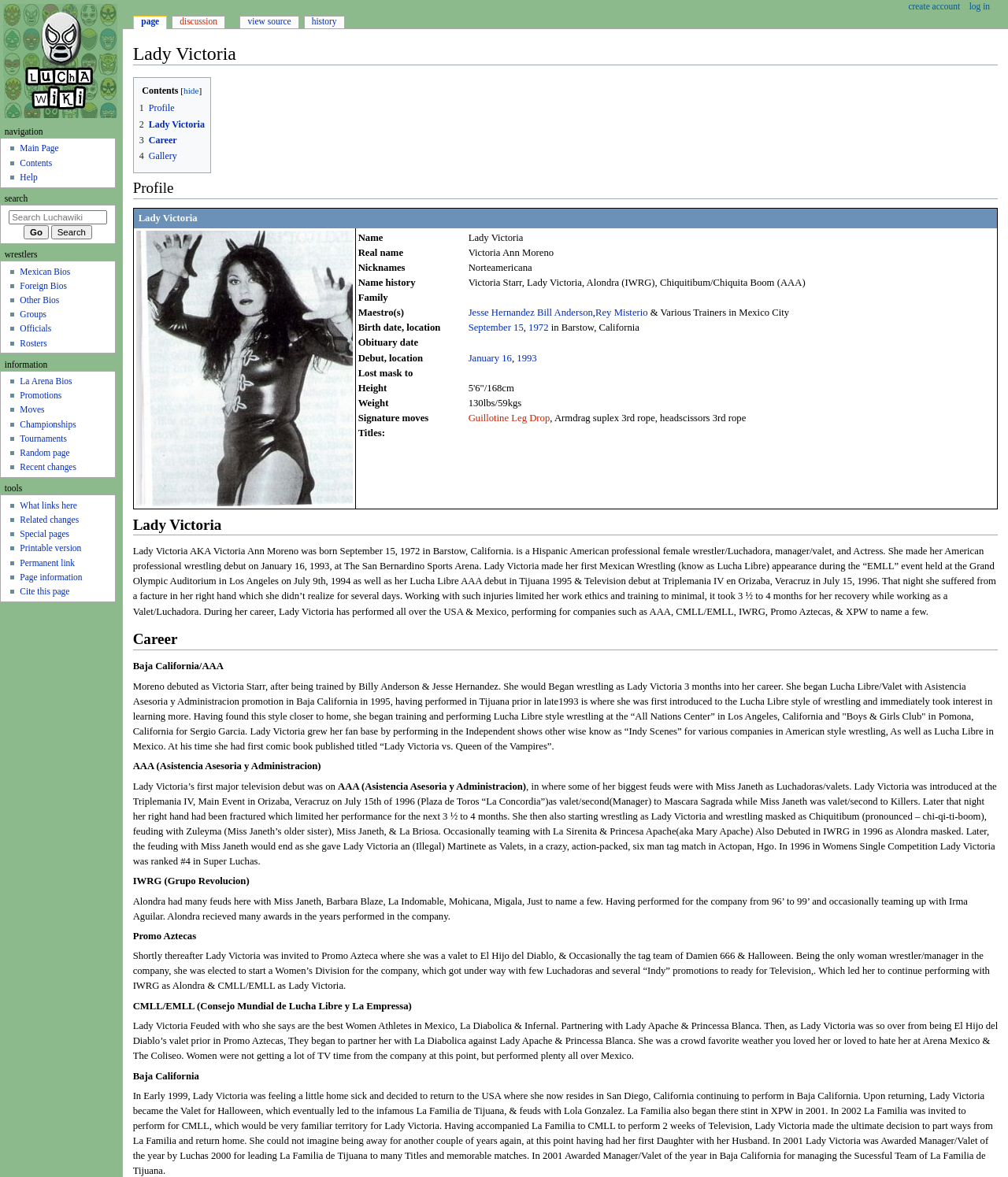Determine the bounding box coordinates for the UI element described. Format the coordinates as (top-left x, top-left y, bottom-right x, bottom-right y) and ensure all values are between 0 and 1. Element description: Jesse Hernandez

[0.465, 0.261, 0.53, 0.27]